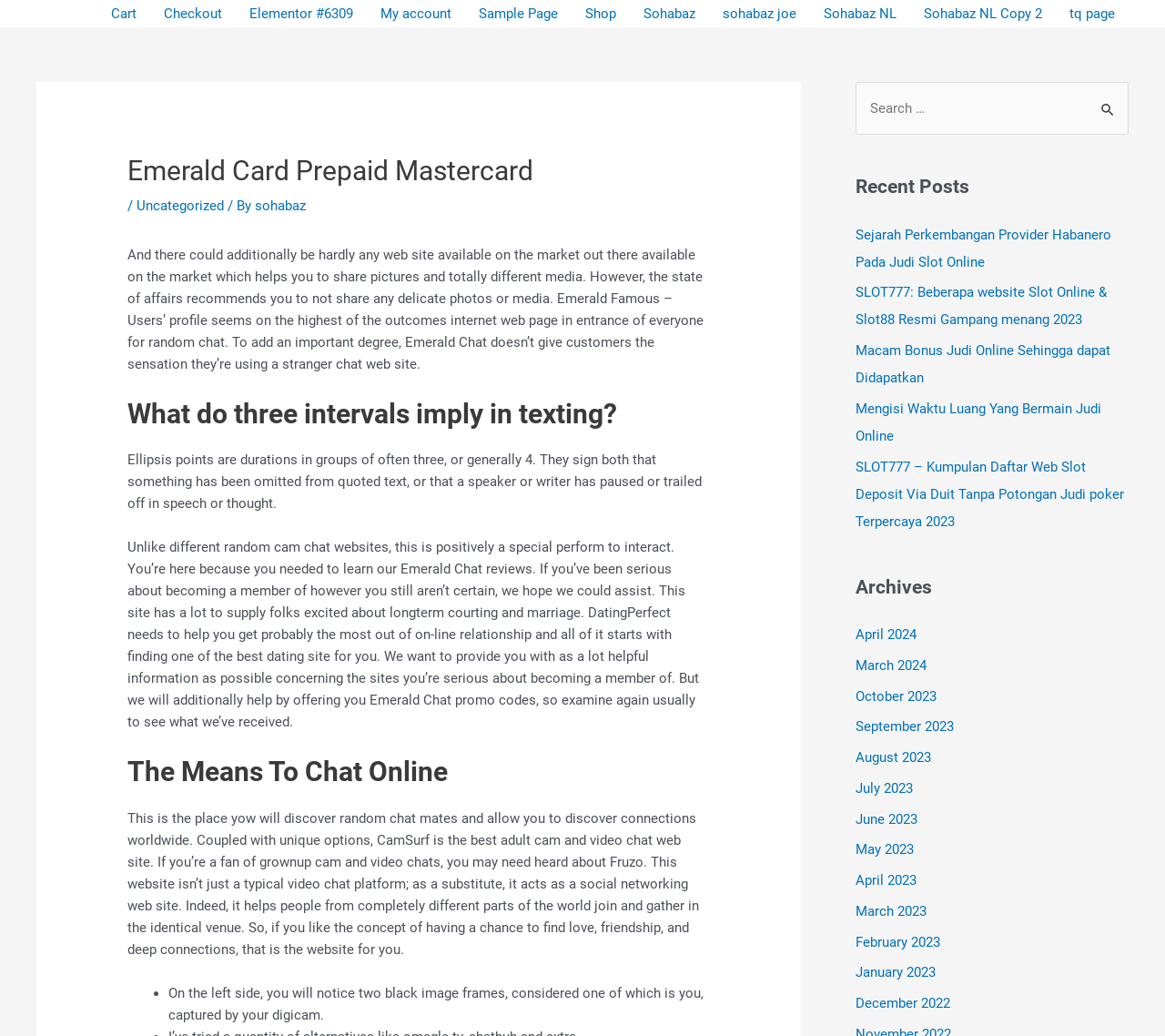Identify the bounding box coordinates of the clickable region to carry out the given instruction: "Click on the 'Cart' link".

[0.084, 0.003, 0.129, 0.024]